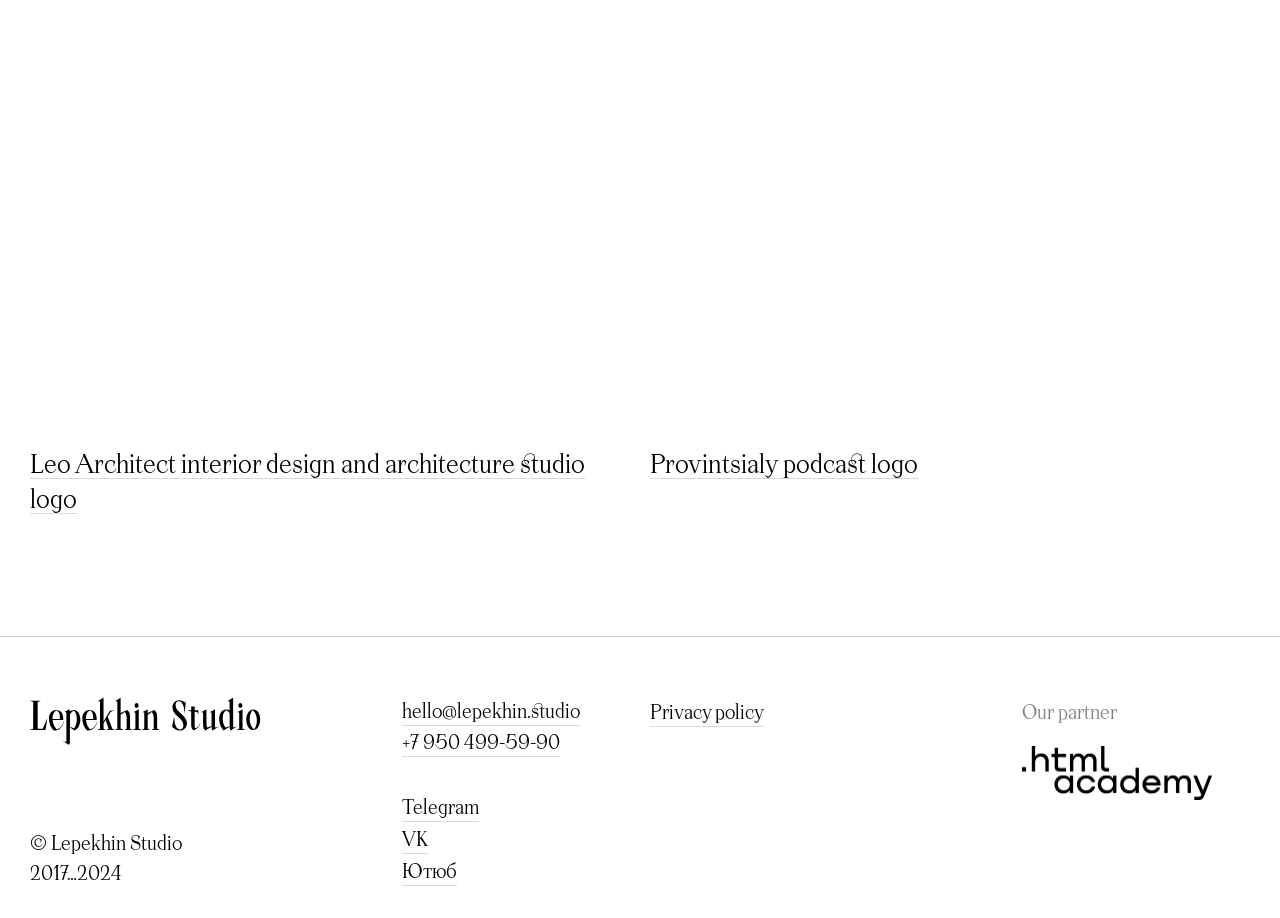Please locate the bounding box coordinates of the element that should be clicked to achieve the given instruction: "Check the Privacy policy".

[0.508, 0.76, 0.597, 0.792]